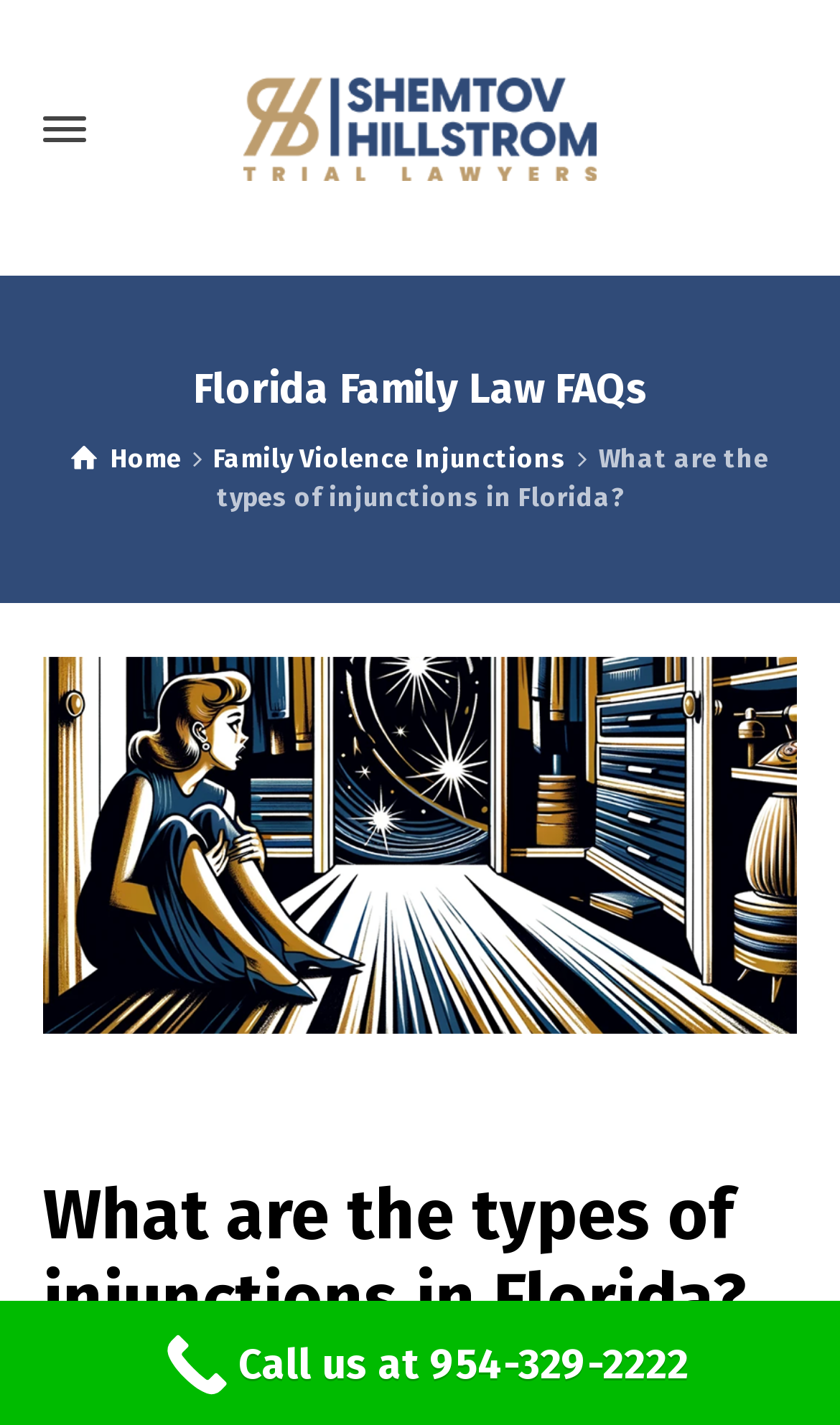Is the search box required?
Analyze the image and deliver a detailed answer to the question.

The search box is located in the middle of the webpage, and it has a 'required' attribute set to 'False', indicating that it is not a required field.